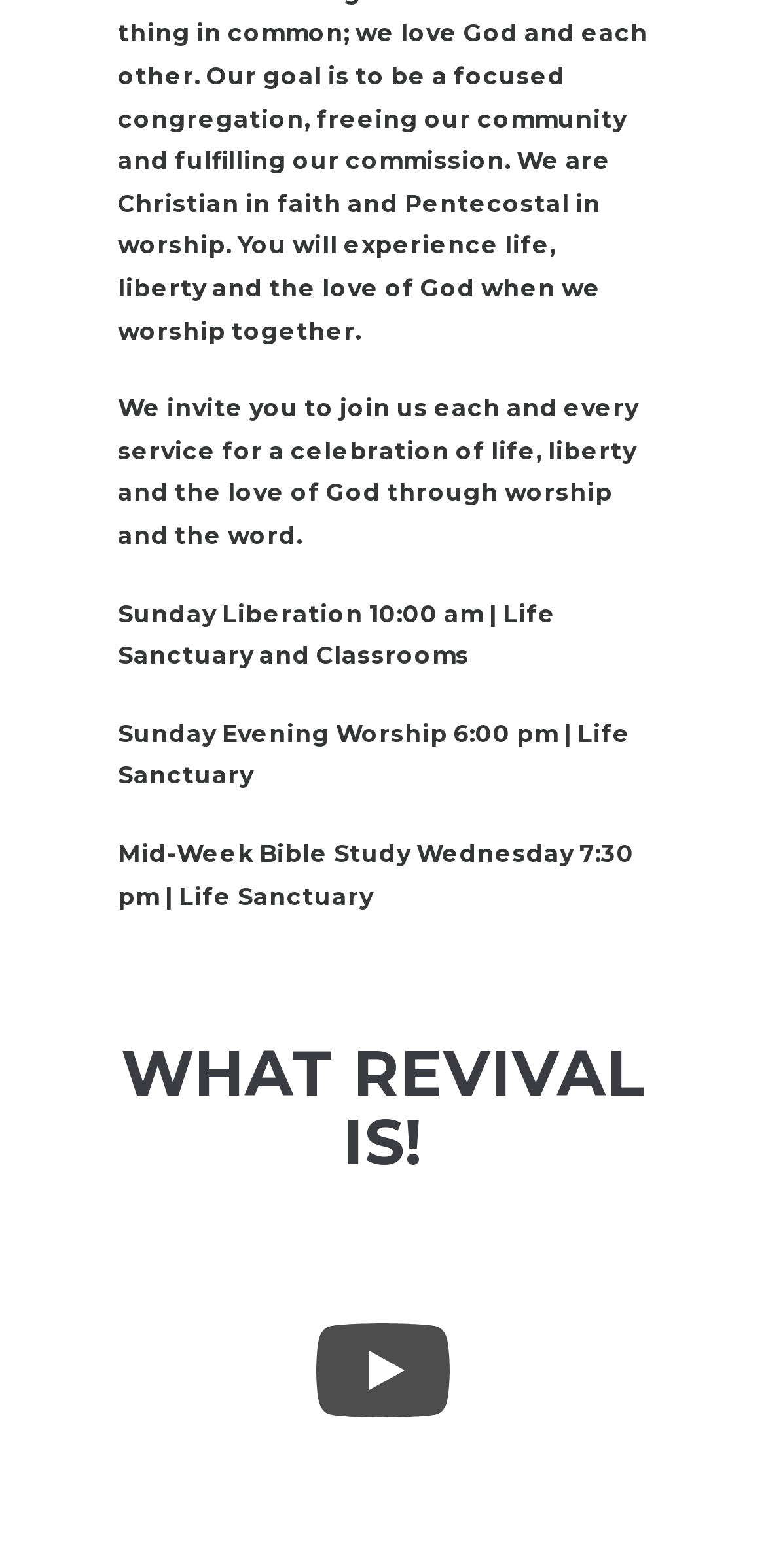What is the symbol at the top right corner of the webpage?
Please answer the question as detailed as possible.

I found the answer by looking at the link element at the top right corner of the webpage, which has the symbol ''.